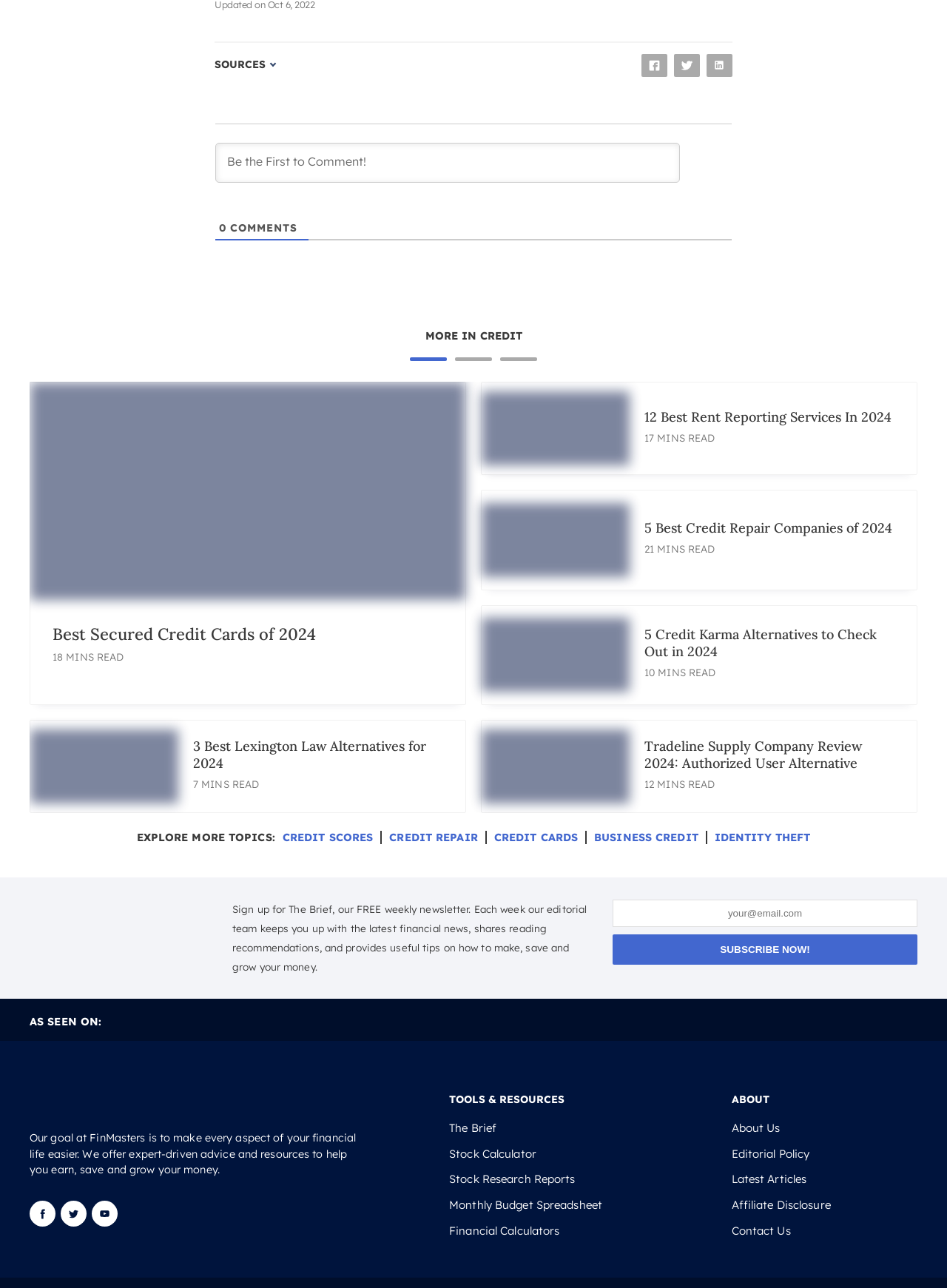How many minutes does it take to read the article 'Best Secured Credit Cards of 2024'?
Provide a short answer using one word or a brief phrase based on the image.

18